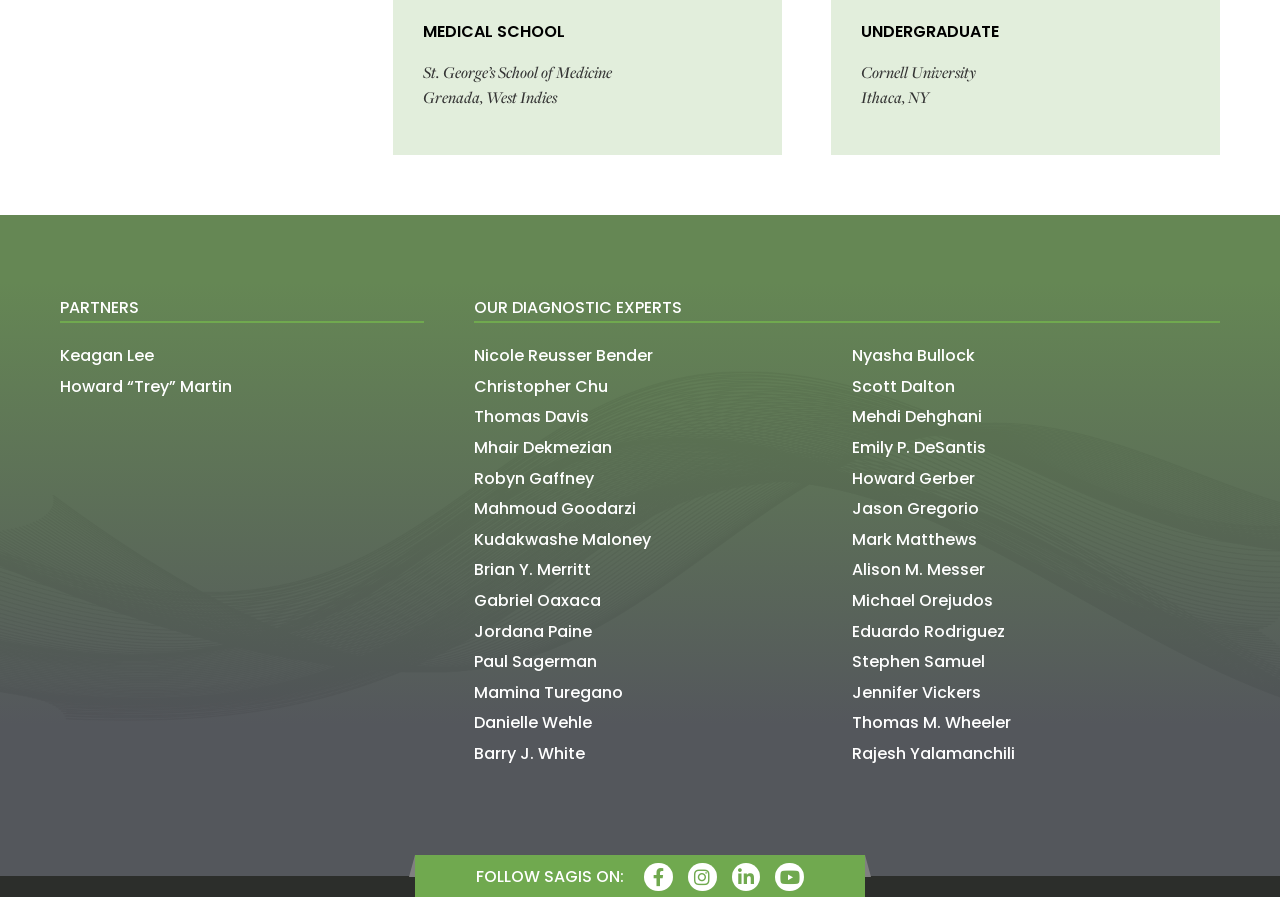Determine the bounding box coordinates for the clickable element to execute this instruction: "View the profile of Nicole Reusser Bender". Provide the coordinates as four float numbers between 0 and 1, i.e., [left, top, right, bottom].

[0.37, 0.384, 0.51, 0.409]